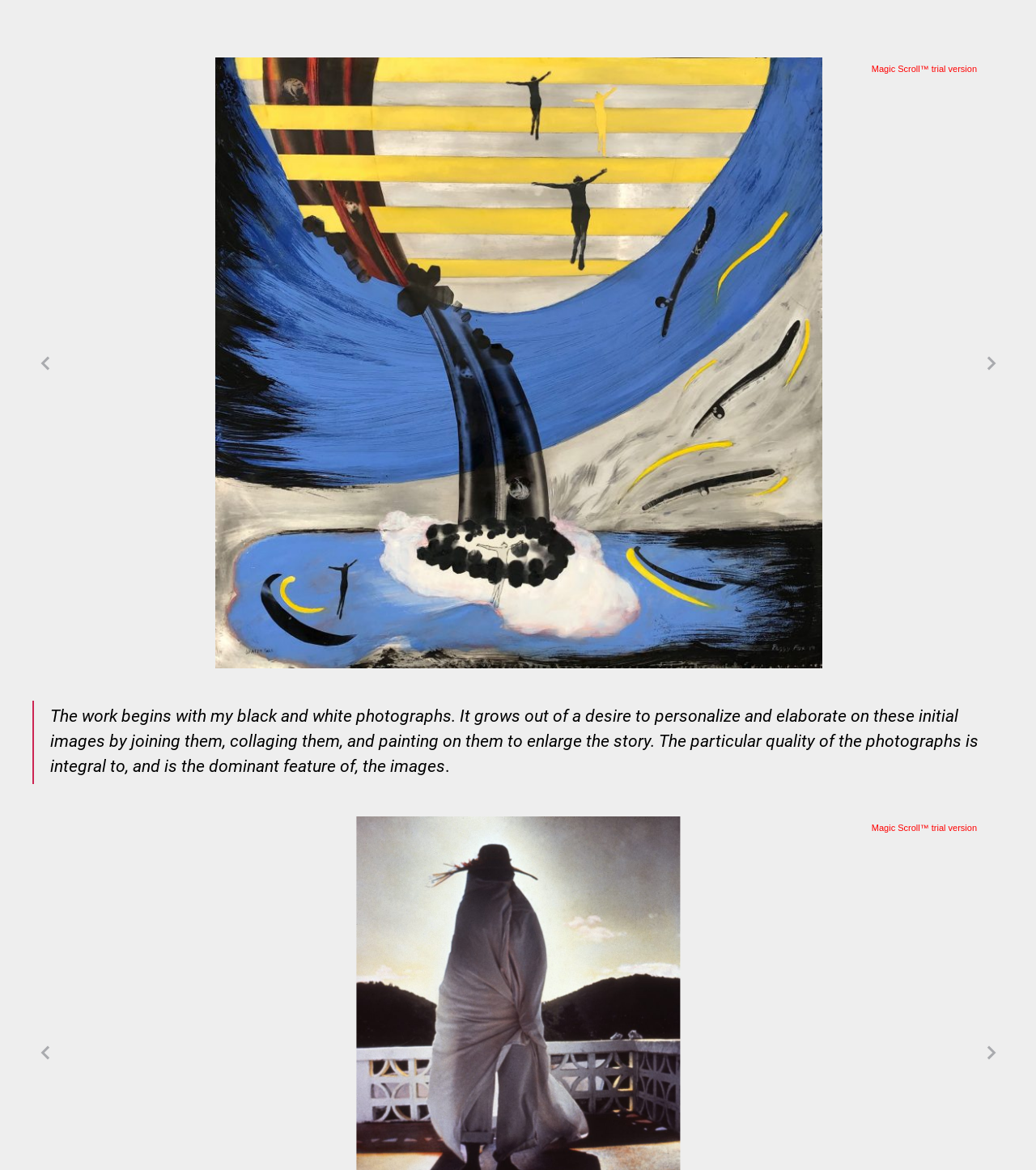What is the purpose of the Magic Scroll trial version?
Refer to the image and provide a concise answer in one word or phrase.

not specified